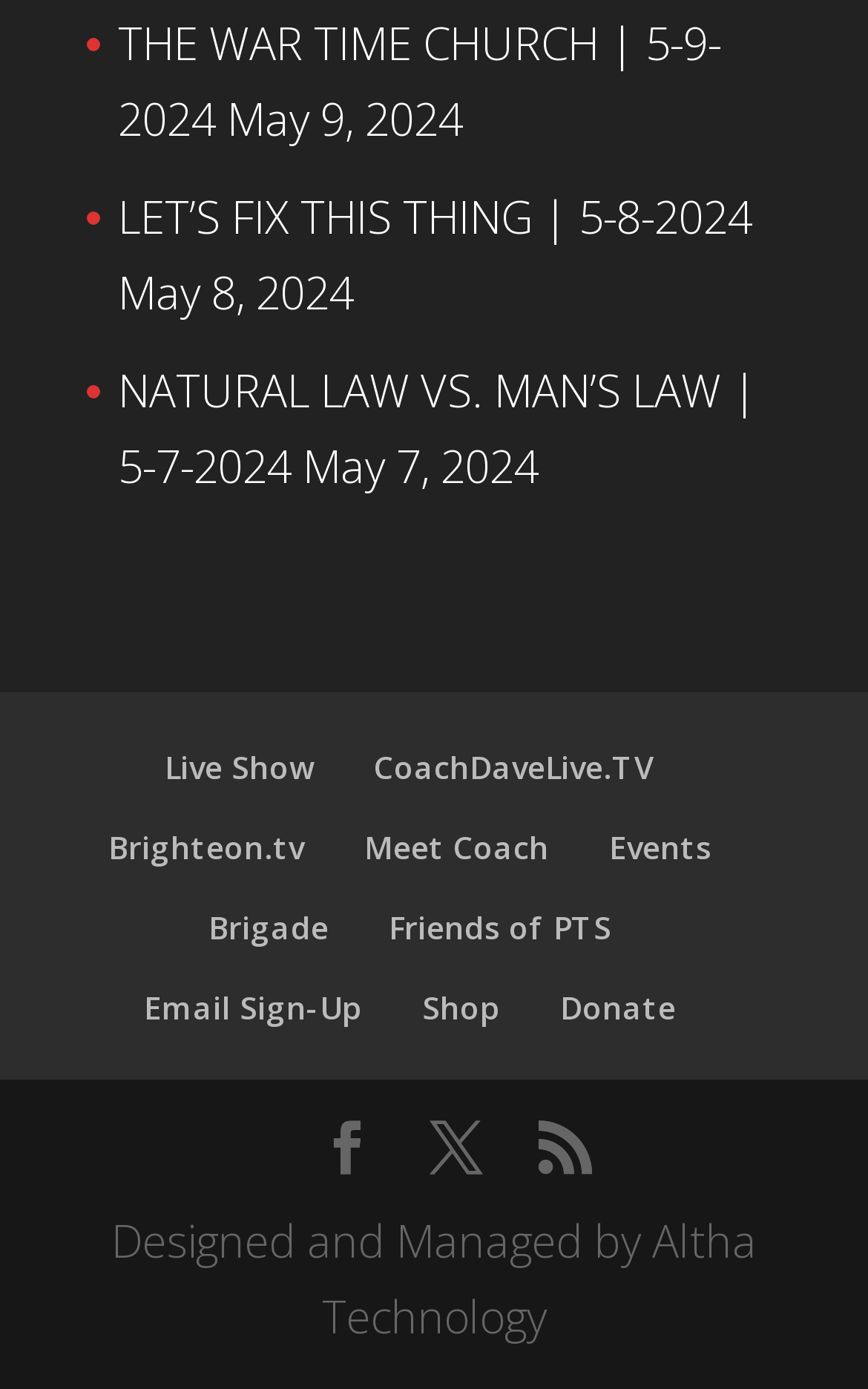What is the name of the live show mentioned on the webpage?
Examine the image and give a concise answer in one word or a short phrase.

CoachDaveLive.TV